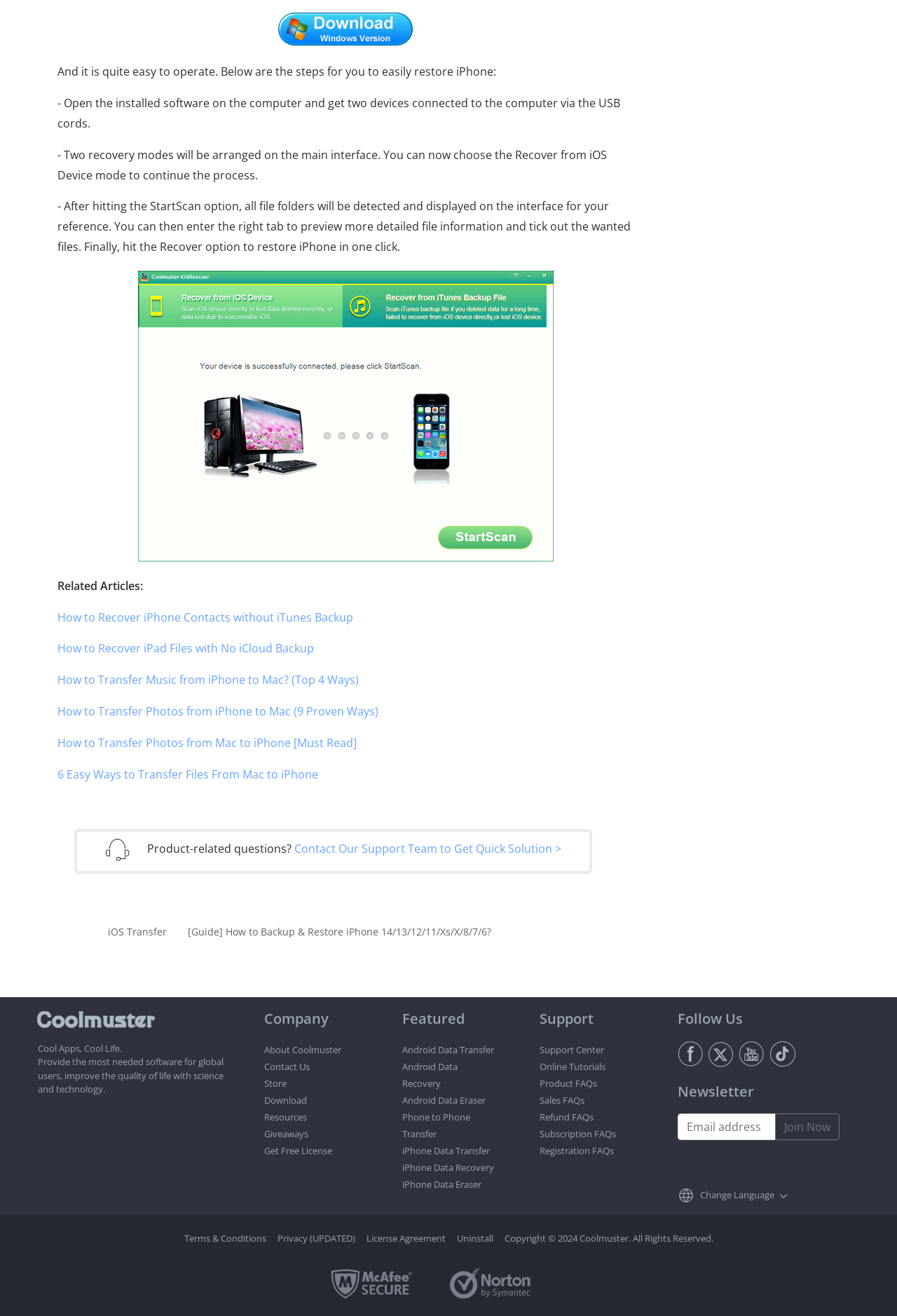Determine the bounding box coordinates of the area to click in order to meet this instruction: "Click the 'Recover from iOS Device' mode".

[0.064, 0.112, 0.677, 0.139]